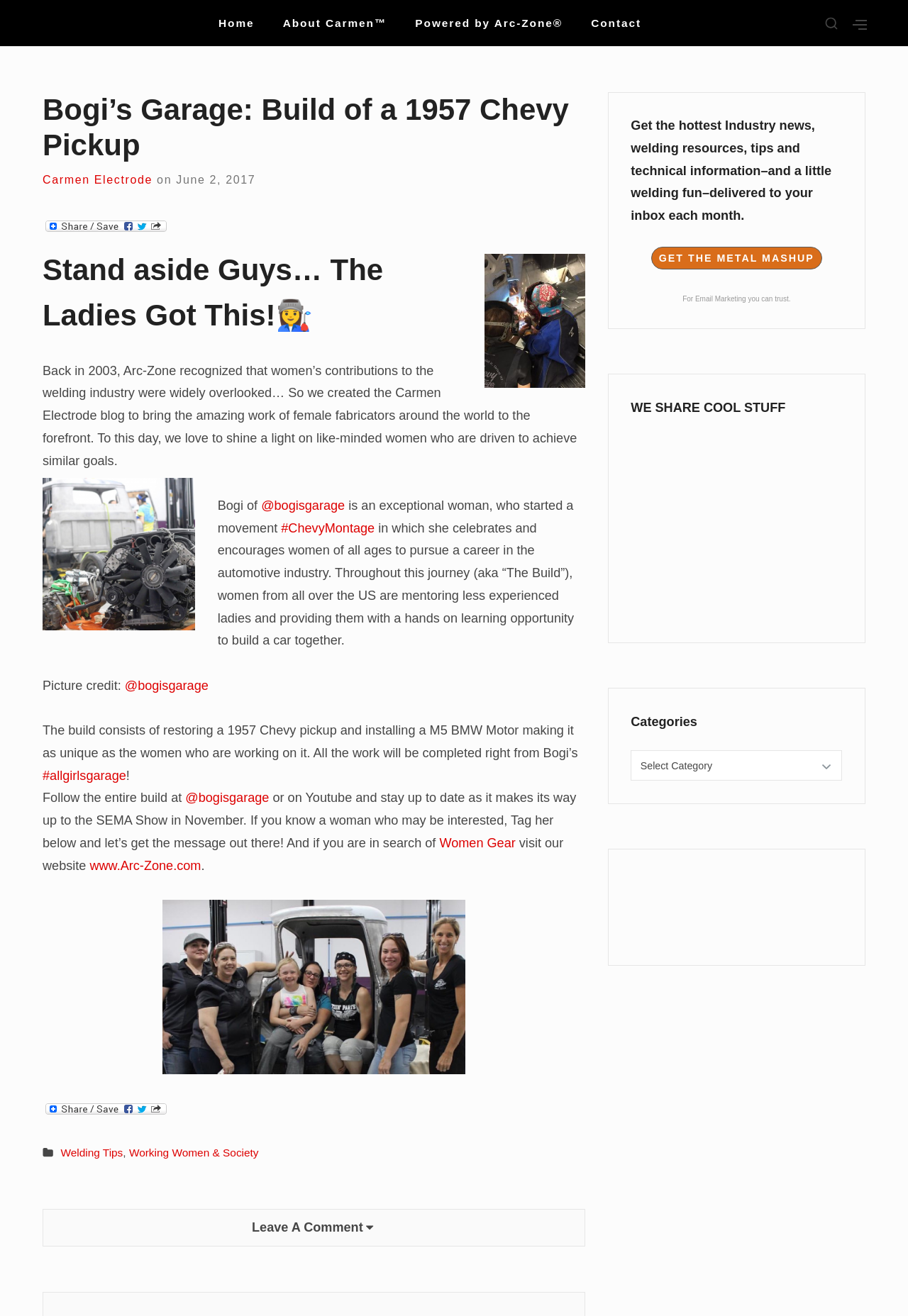Predict the bounding box coordinates of the area that should be clicked to accomplish the following instruction: "Click on the 'Home' link". The bounding box coordinates should consist of four float numbers between 0 and 1, i.e., [left, top, right, bottom].

[0.227, 0.005, 0.294, 0.03]